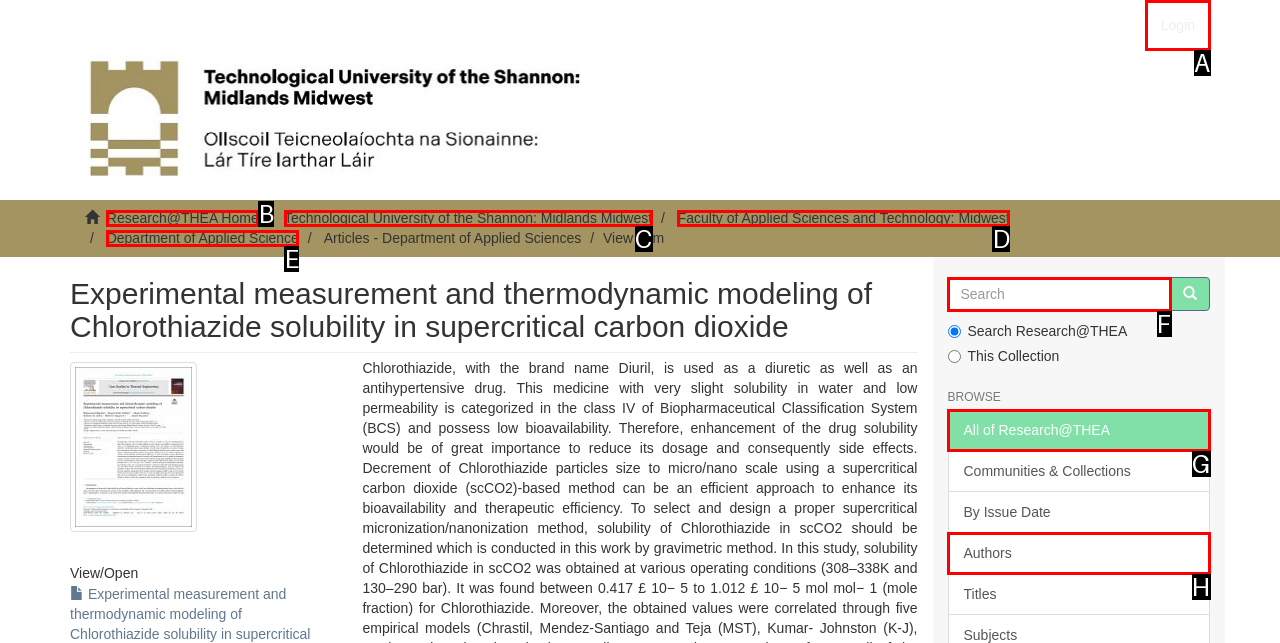Identify the HTML element that best matches the description: Login. Provide your answer by selecting the corresponding letter from the given options.

A